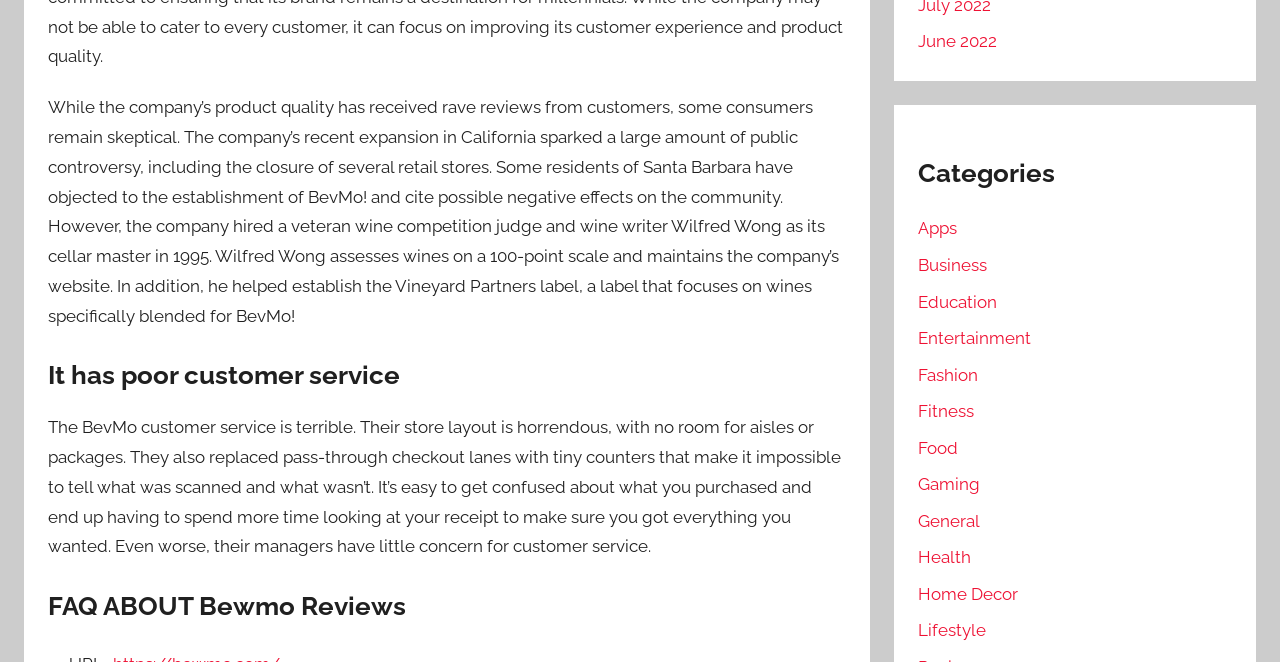Please provide the bounding box coordinates for the element that needs to be clicked to perform the following instruction: "Check 'Lifestyle'". The coordinates should be given as four float numbers between 0 and 1, i.e., [left, top, right, bottom].

[0.717, 0.937, 0.77, 0.967]